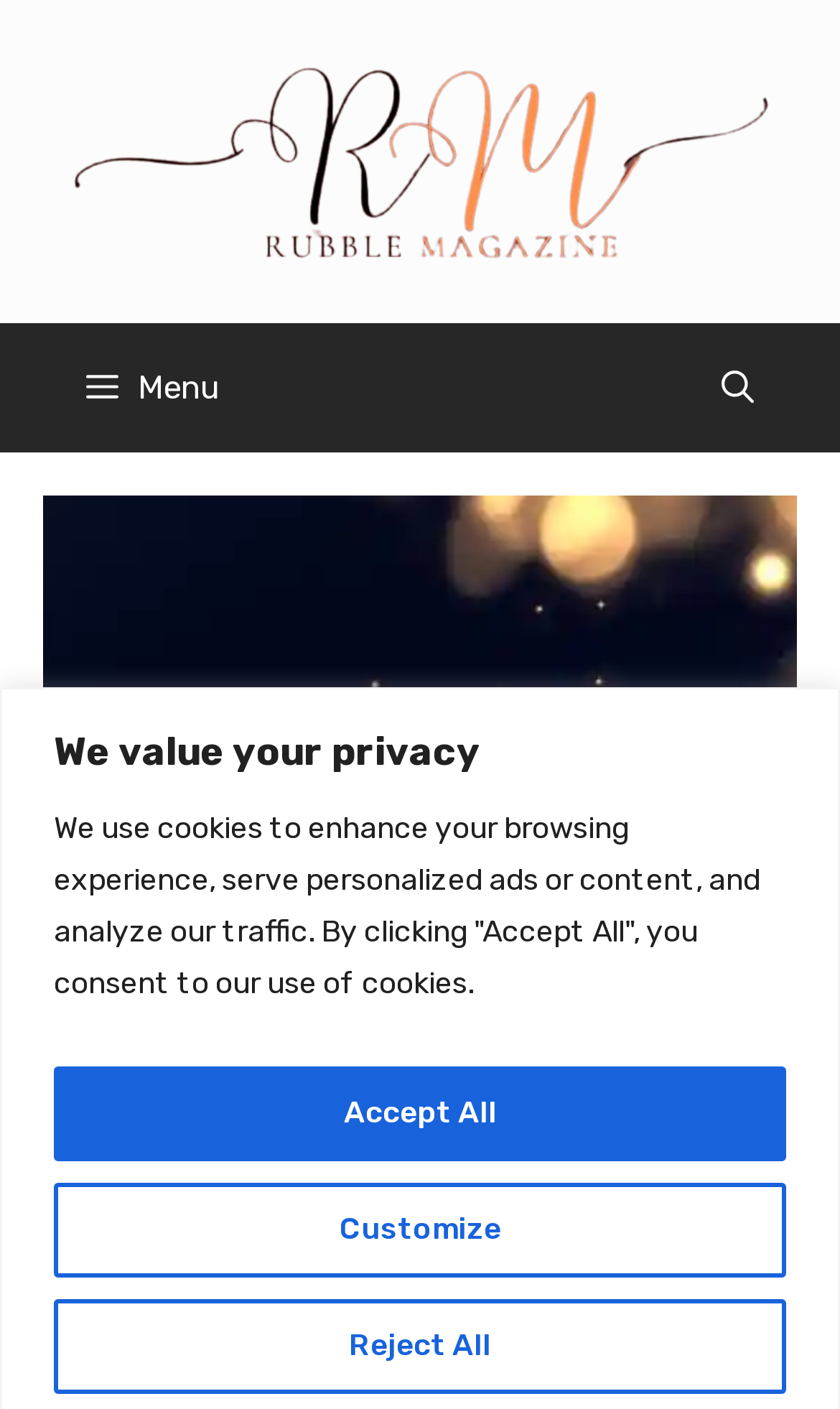Use one word or a short phrase to answer the question provided: 
How many levels of navigation are there?

2